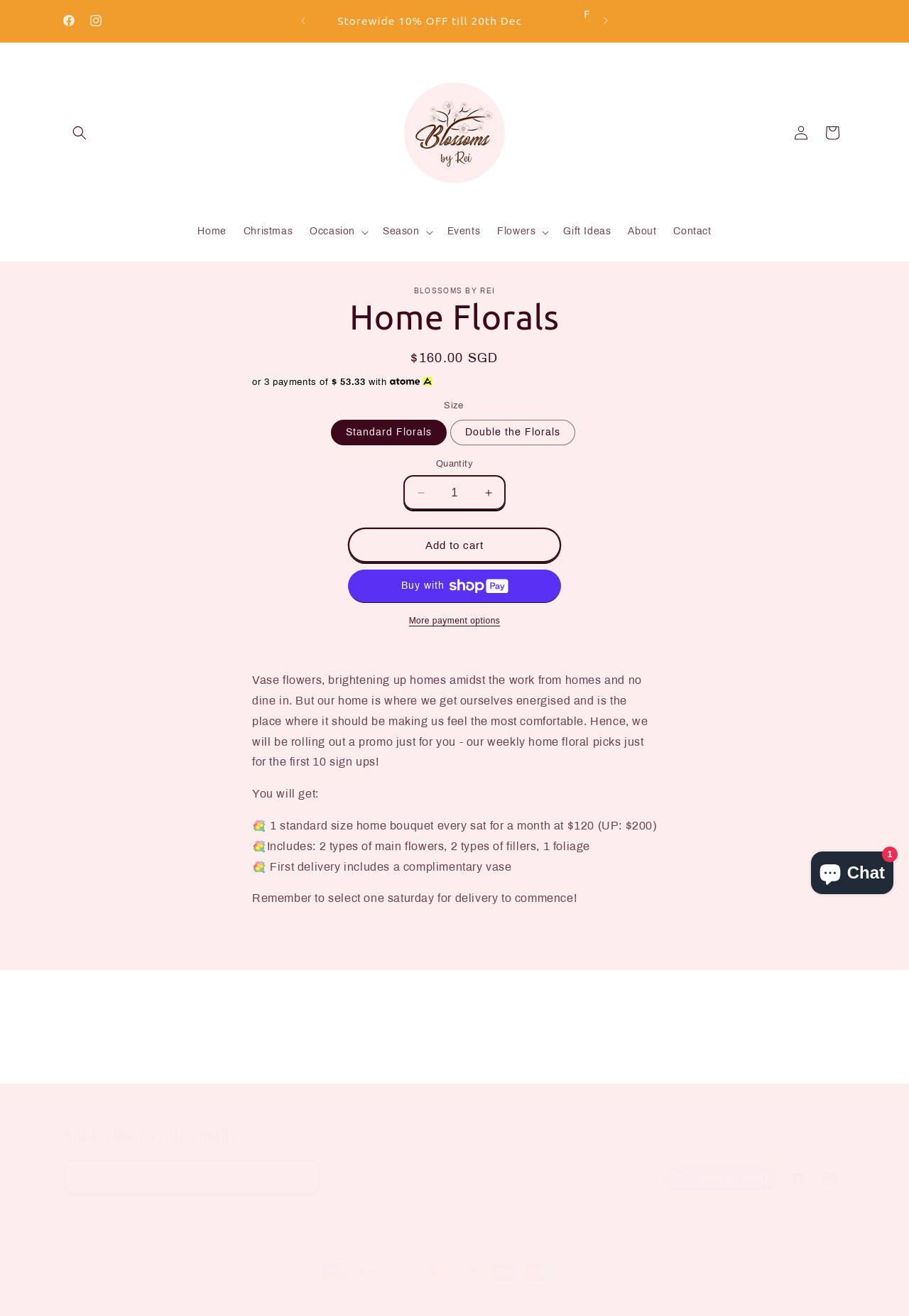Identify the bounding box coordinates of the clickable section necessary to follow the following instruction: "Follow on Shop". The coordinates should be presented as four float numbers from 0 to 1, i.e., [left, top, right, bottom].

[0.73, 0.886, 0.853, 0.906]